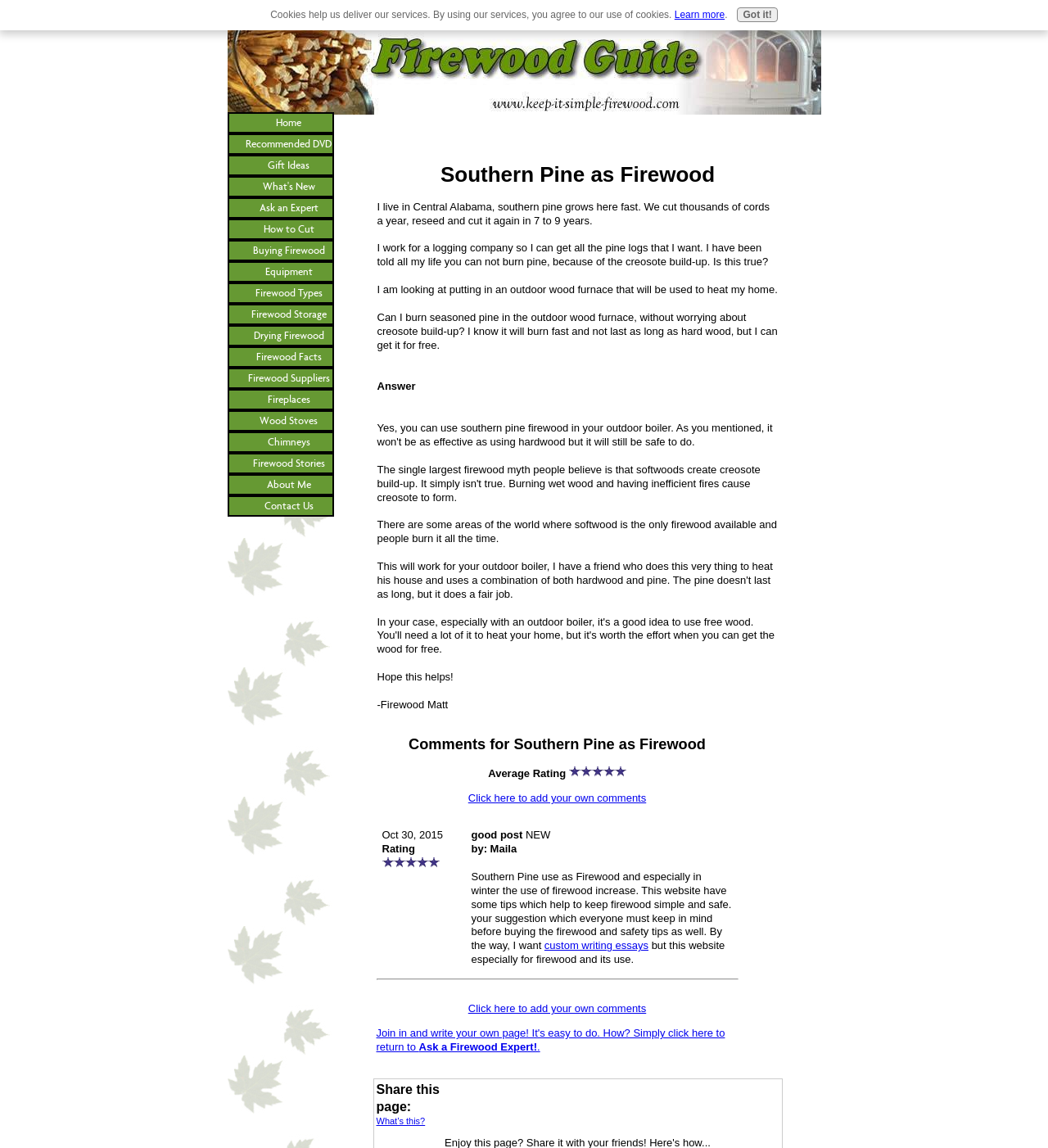What is the rating of the comment by Maila?
Using the image as a reference, give a one-word or short phrase answer.

5 stars